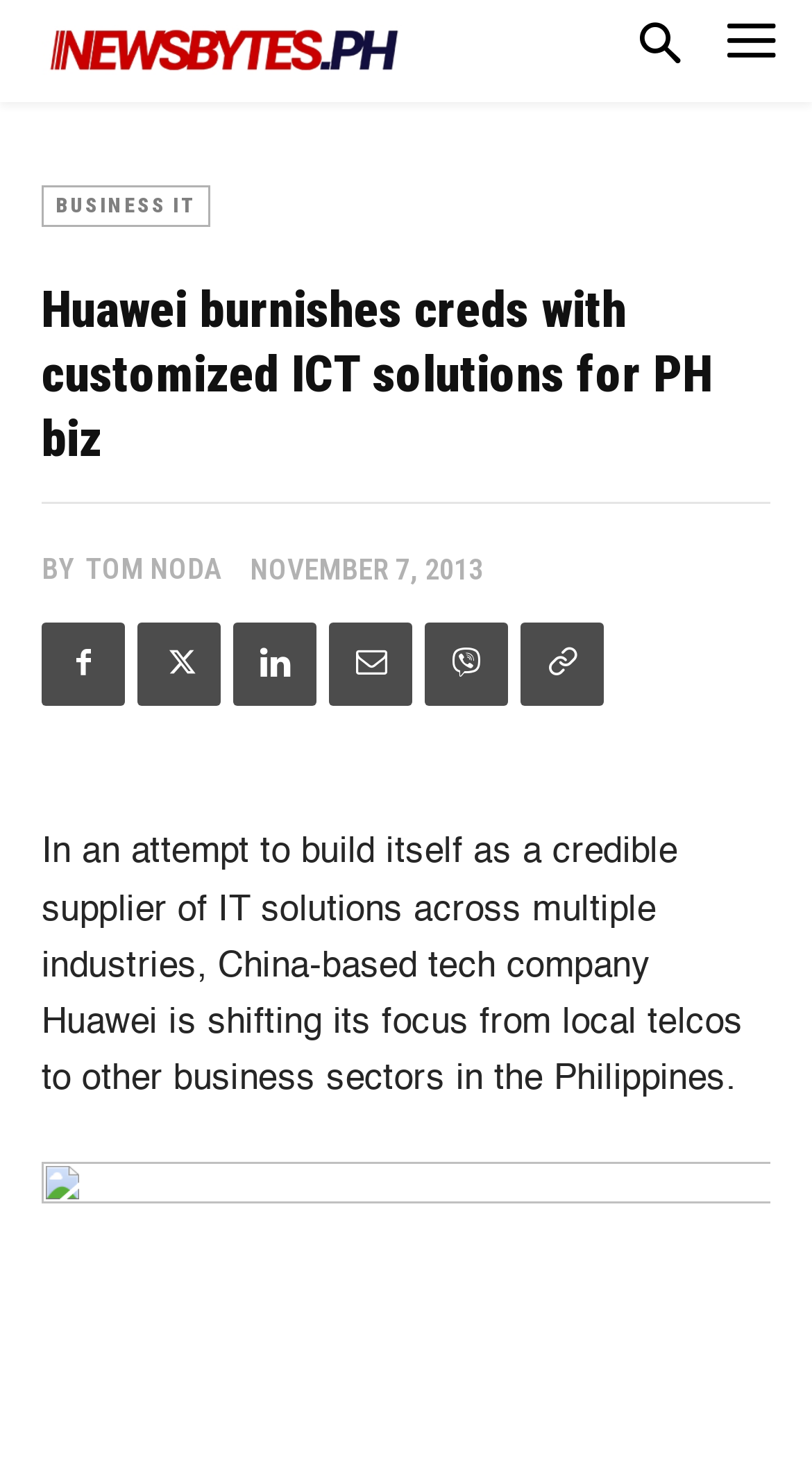Using the description "Twitter", predict the bounding box of the relevant HTML element.

[0.169, 0.422, 0.272, 0.478]